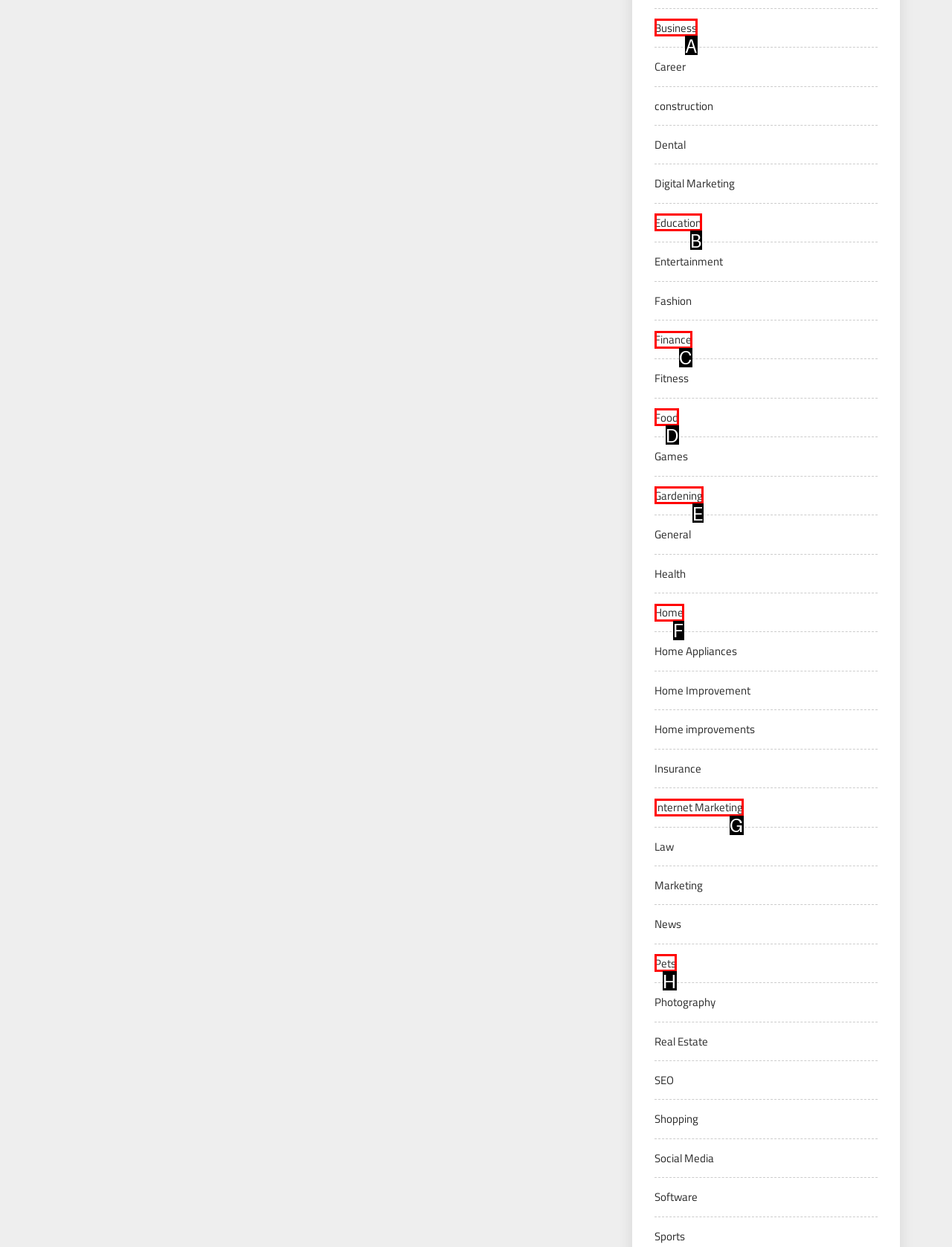Identify the HTML element that best fits the description: Internet Marketing. Respond with the letter of the corresponding element.

G